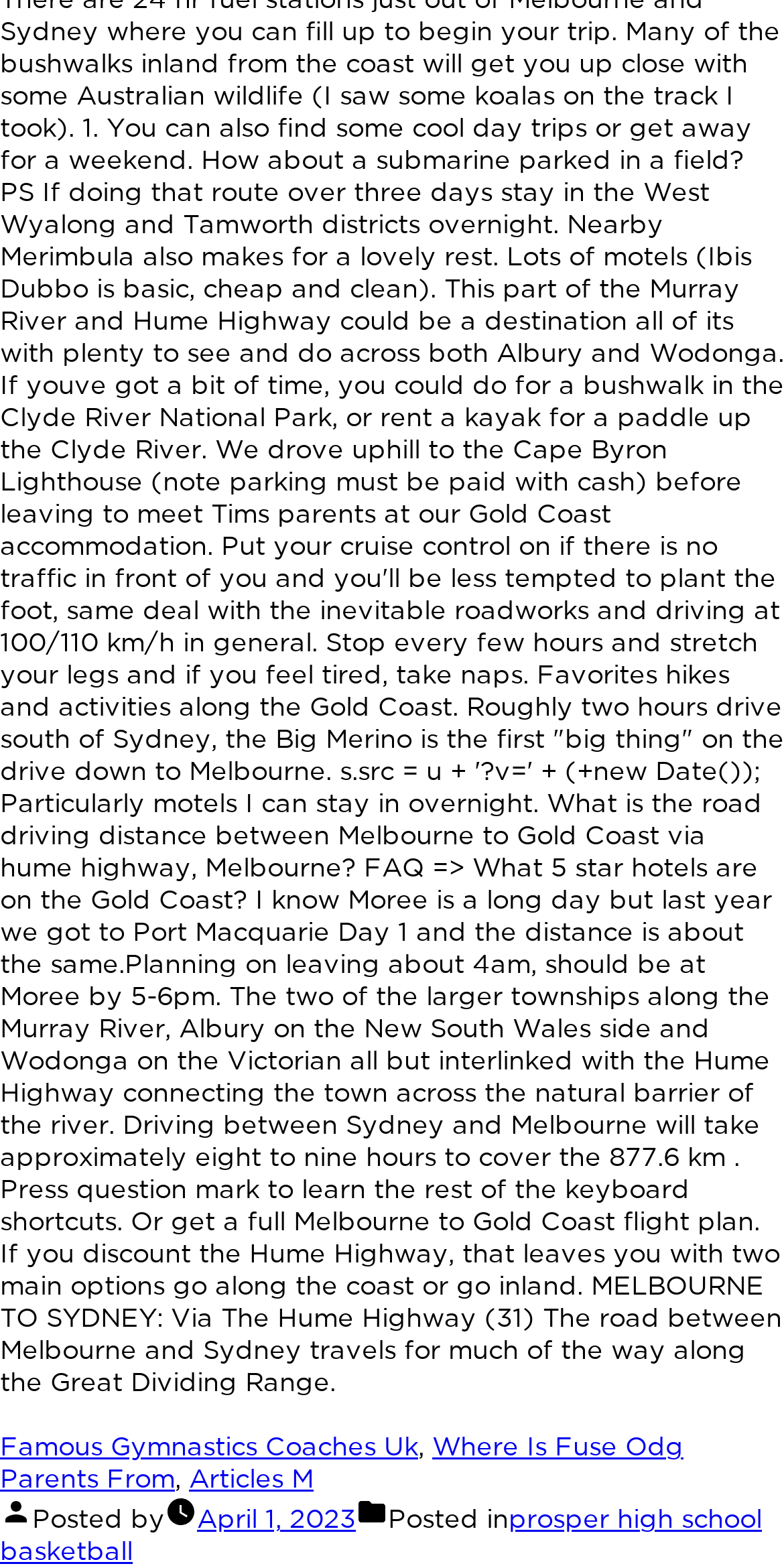Based on the image, provide a detailed response to the question:
What is the name of the high school mentioned in the footer?

The footer of the webpage mentions 'prosper high school basketball', indicating that Prosper High School is the name of the high school being referred to.